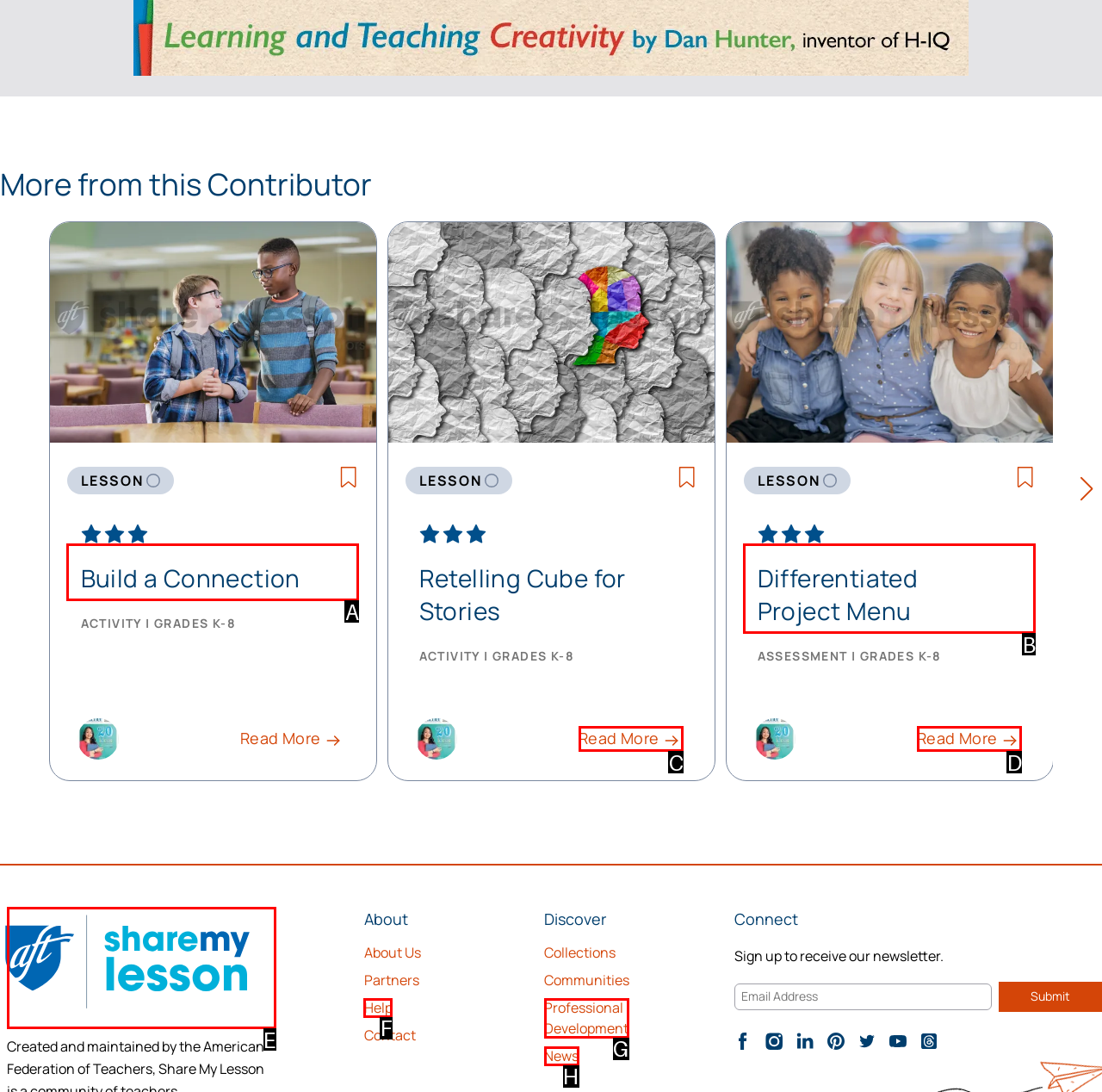Which lettered UI element aligns with this description: Differentiated Project Menu
Provide your answer using the letter from the available choices.

B